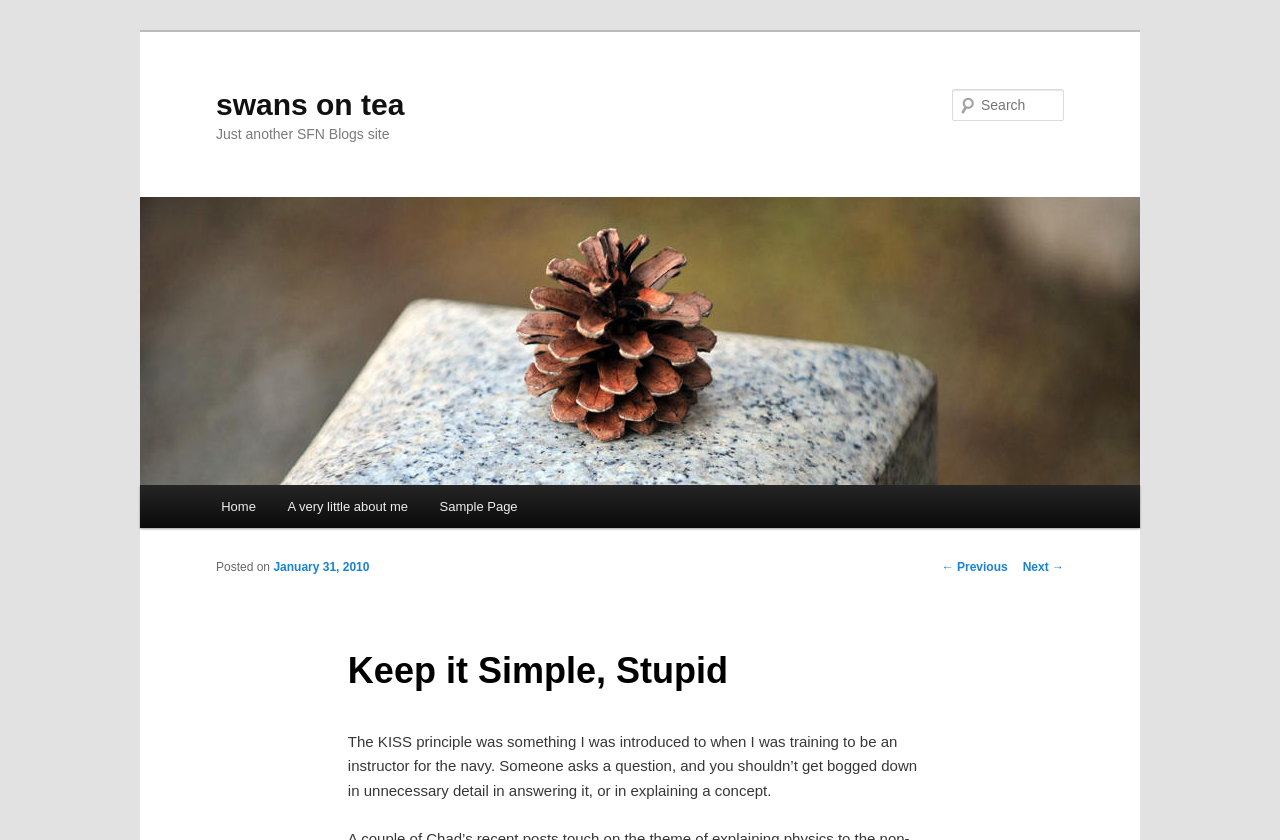Please find and report the bounding box coordinates of the element to click in order to perform the following action: "search for something". The coordinates should be expressed as four float numbers between 0 and 1, in the format [left, top, right, bottom].

[0.744, 0.106, 0.831, 0.144]